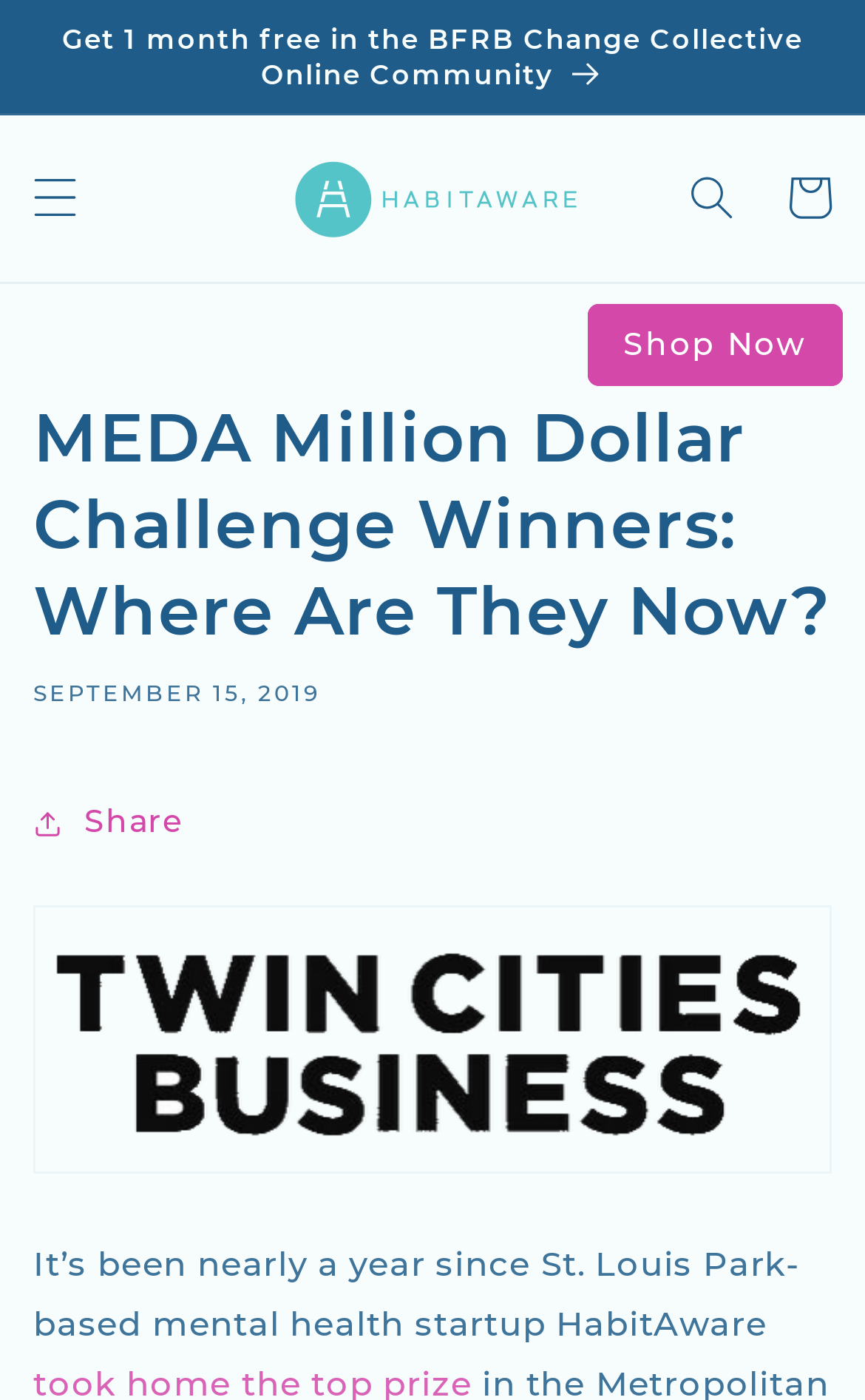What can be done with the 'Share' button?
Refer to the image and offer an in-depth and detailed answer to the question.

The 'Share' button is likely used to share the article or webpage on social media or other platforms, allowing users to spread the content to others.